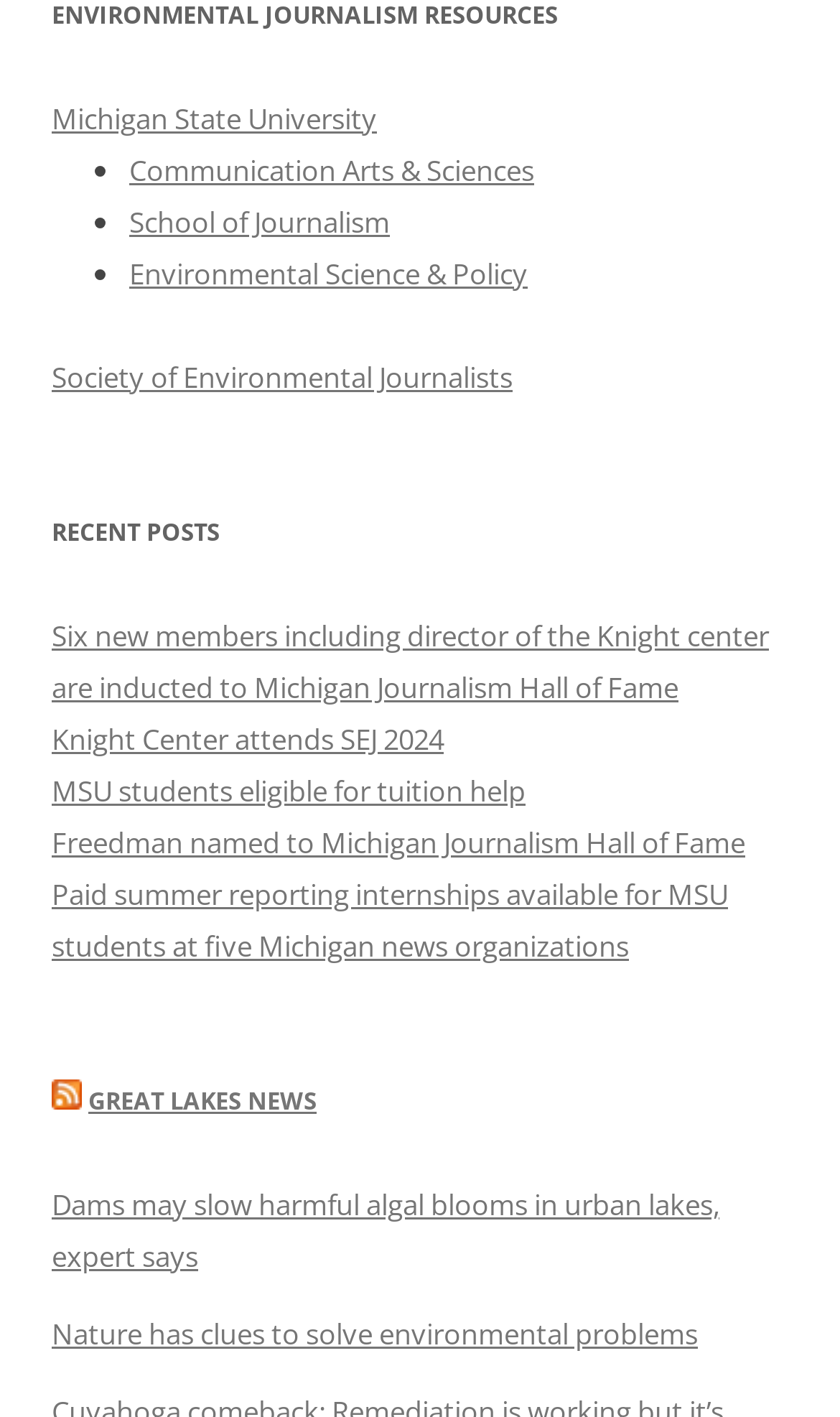Use a single word or phrase to answer this question: 
How many headings are on the page?

2